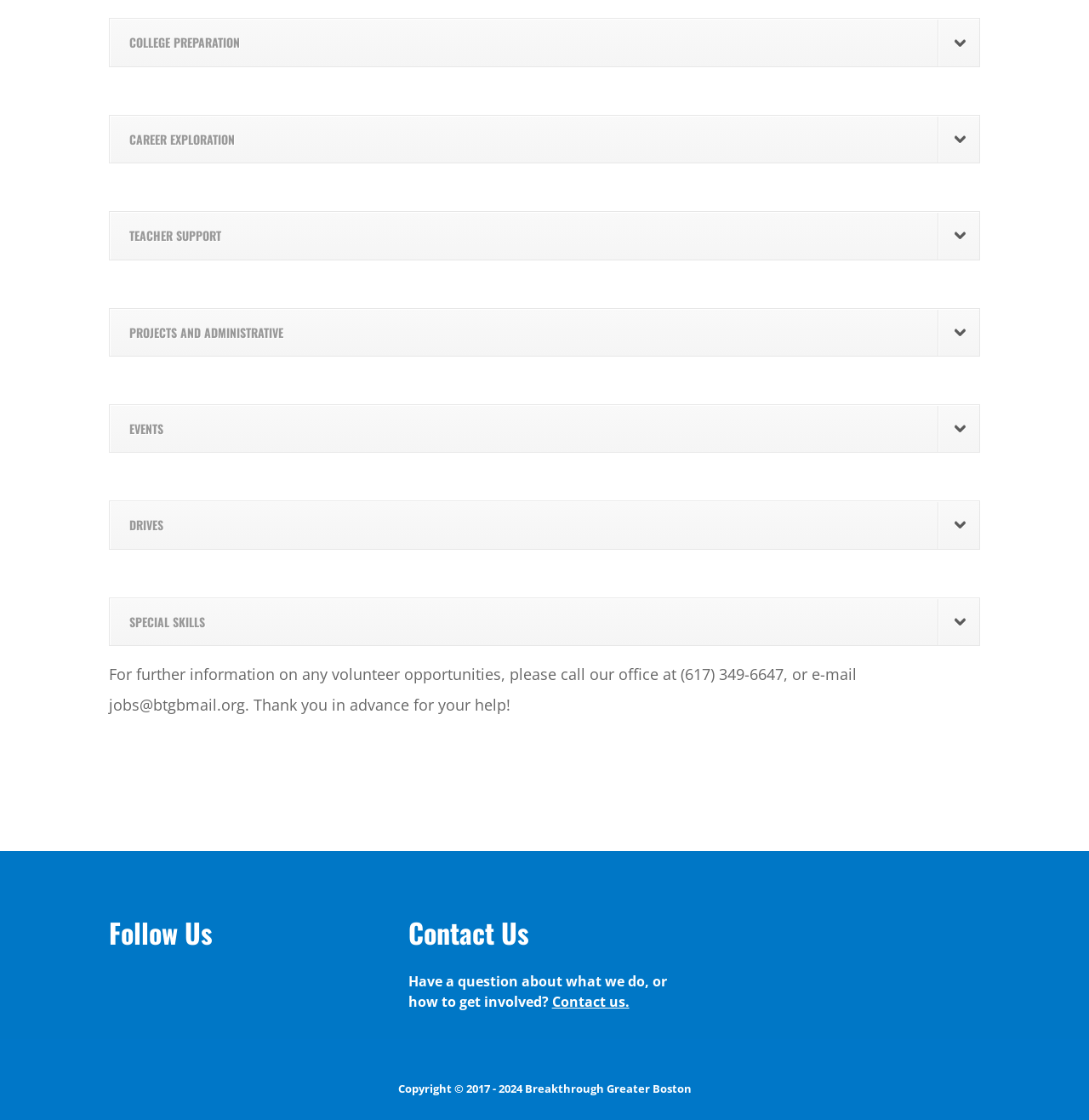Please give a concise answer to this question using a single word or phrase: 
How many headings are listed on the page?

7